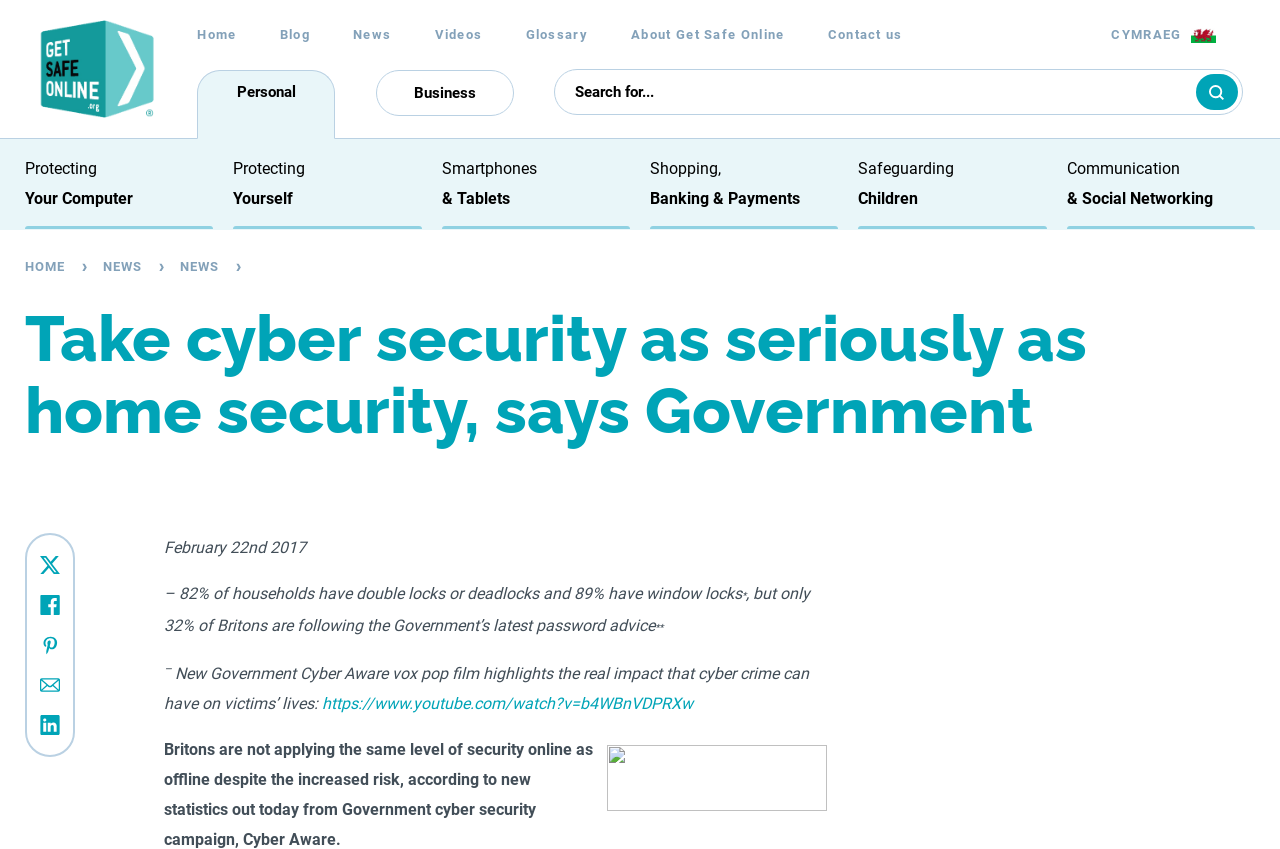Please predict the bounding box coordinates of the element's region where a click is necessary to complete the following instruction: "Click on the 'Home' link". The coordinates should be represented by four float numbers between 0 and 1, i.e., [left, top, right, bottom].

[0.154, 0.032, 0.185, 0.049]